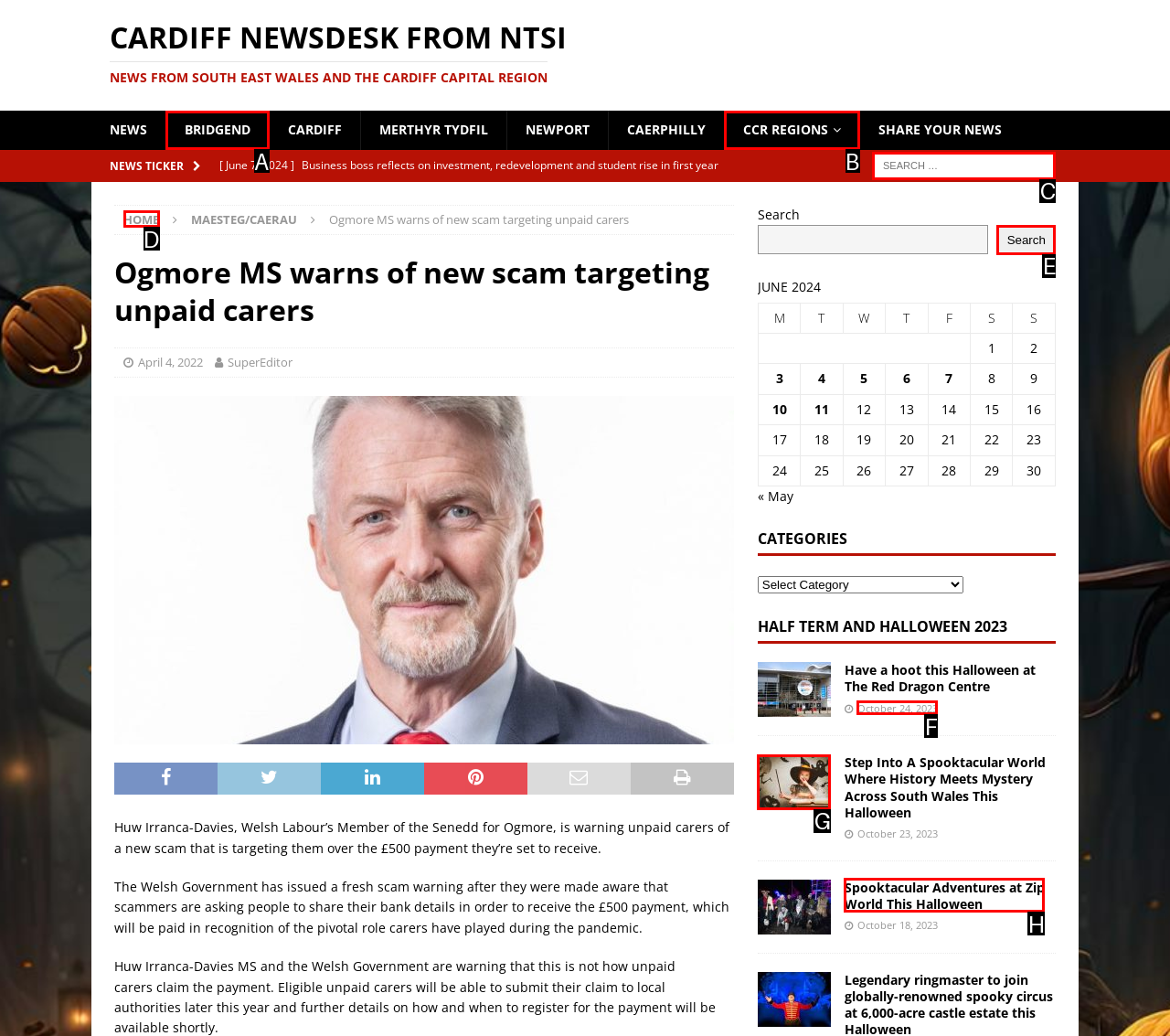Specify which HTML element I should click to complete this instruction: Search for news Answer with the letter of the relevant option.

C